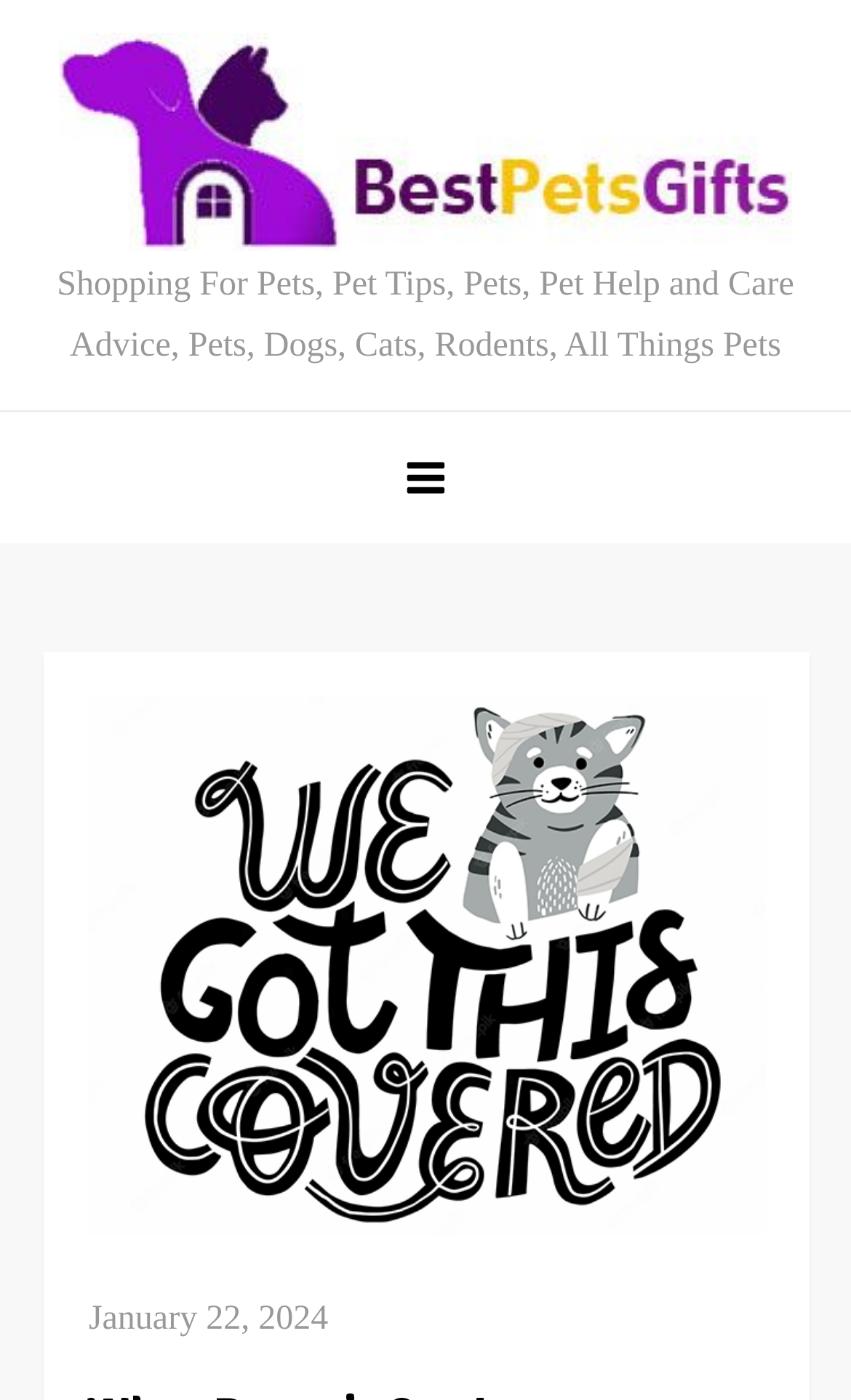What is the topic of the main image?
Relying on the image, give a concise answer in one word or a brief phrase.

Cat Insurance